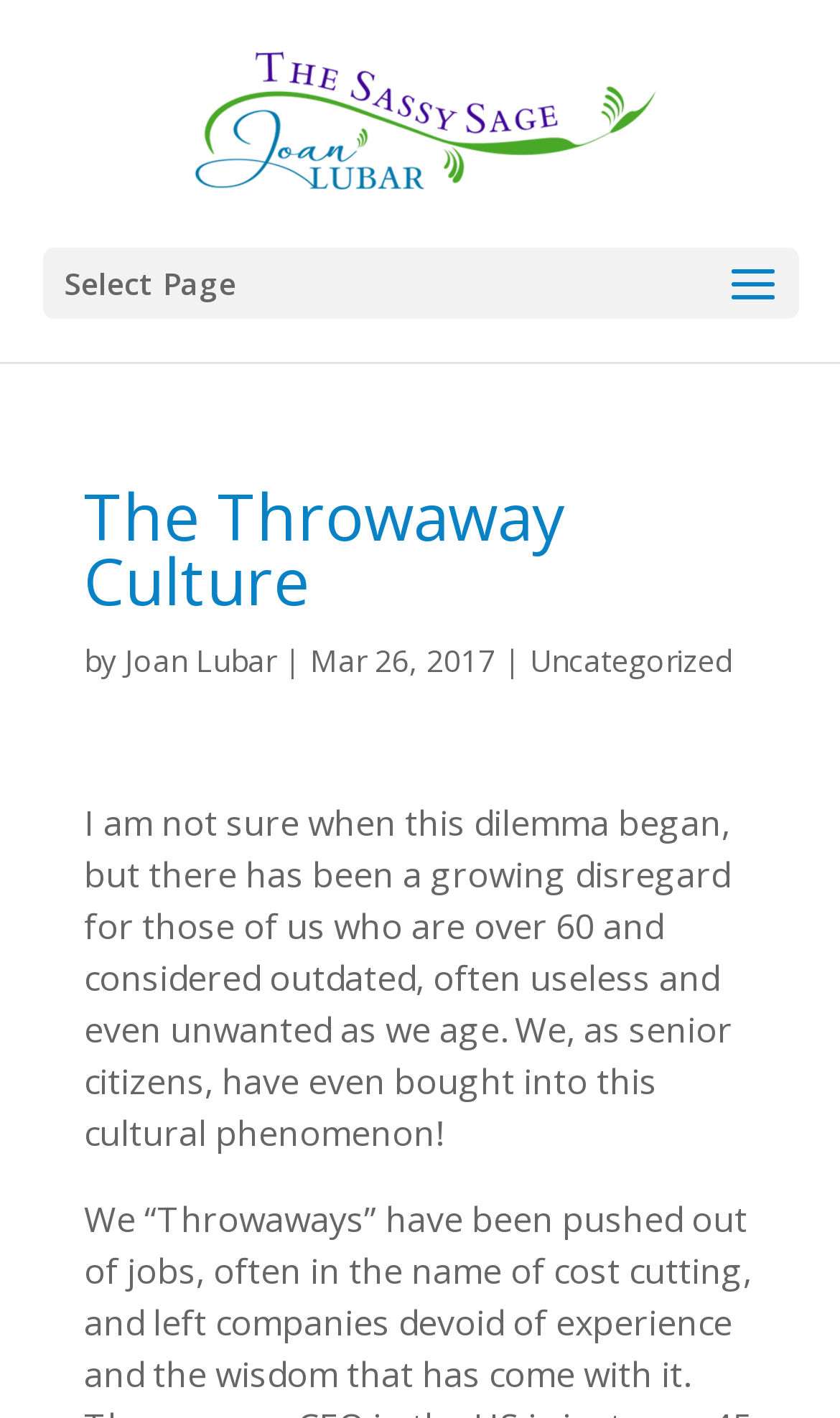Who is the author of the article?
Ensure your answer is thorough and detailed.

The author of the article can be determined by looking at the link 'Joan Lubar' which appears twice on the webpage, once as a standalone link and once as part of the text 'by Joan Lubar'. This suggests that Joan Lubar is the author of the article.